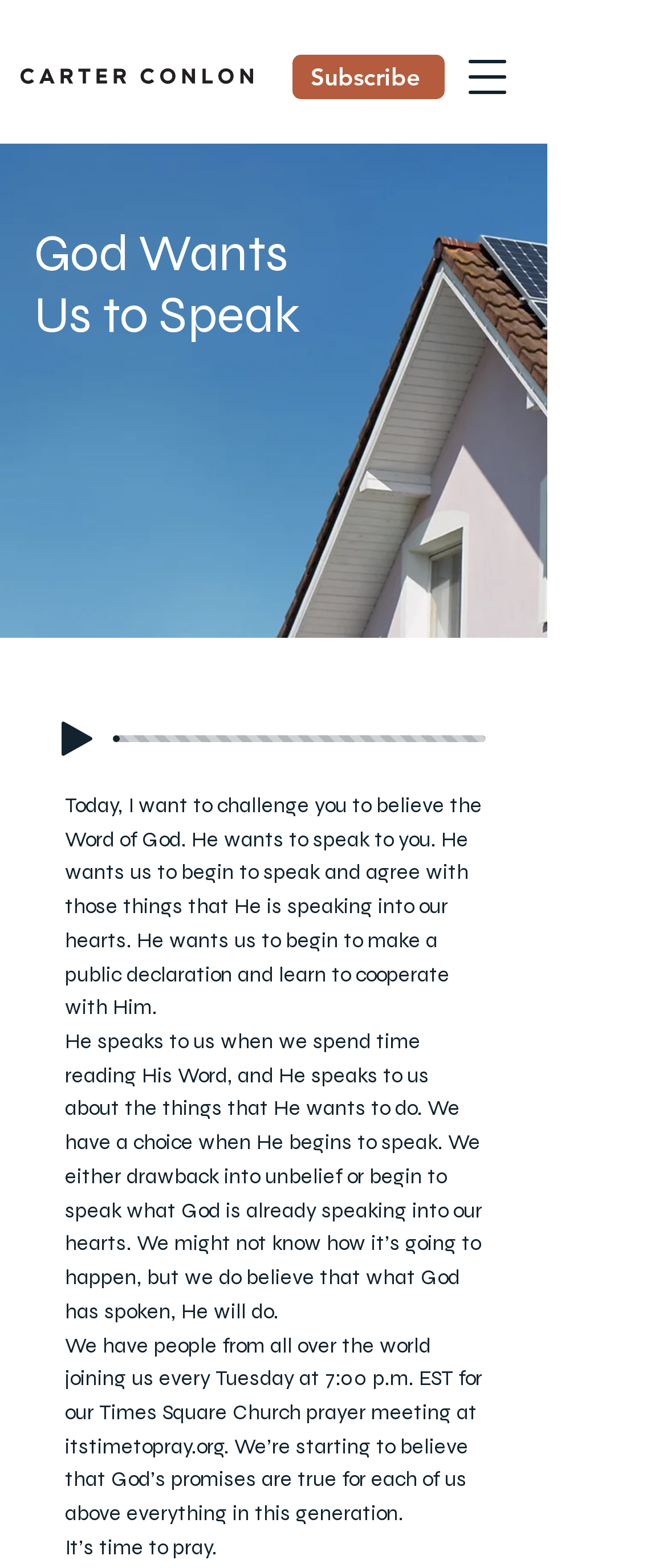Find the bounding box coordinates for the HTML element described in this sentence: "Subscribe". Provide the coordinates as four float numbers between 0 and 1, in the format [left, top, right, bottom].

[0.438, 0.035, 0.667, 0.063]